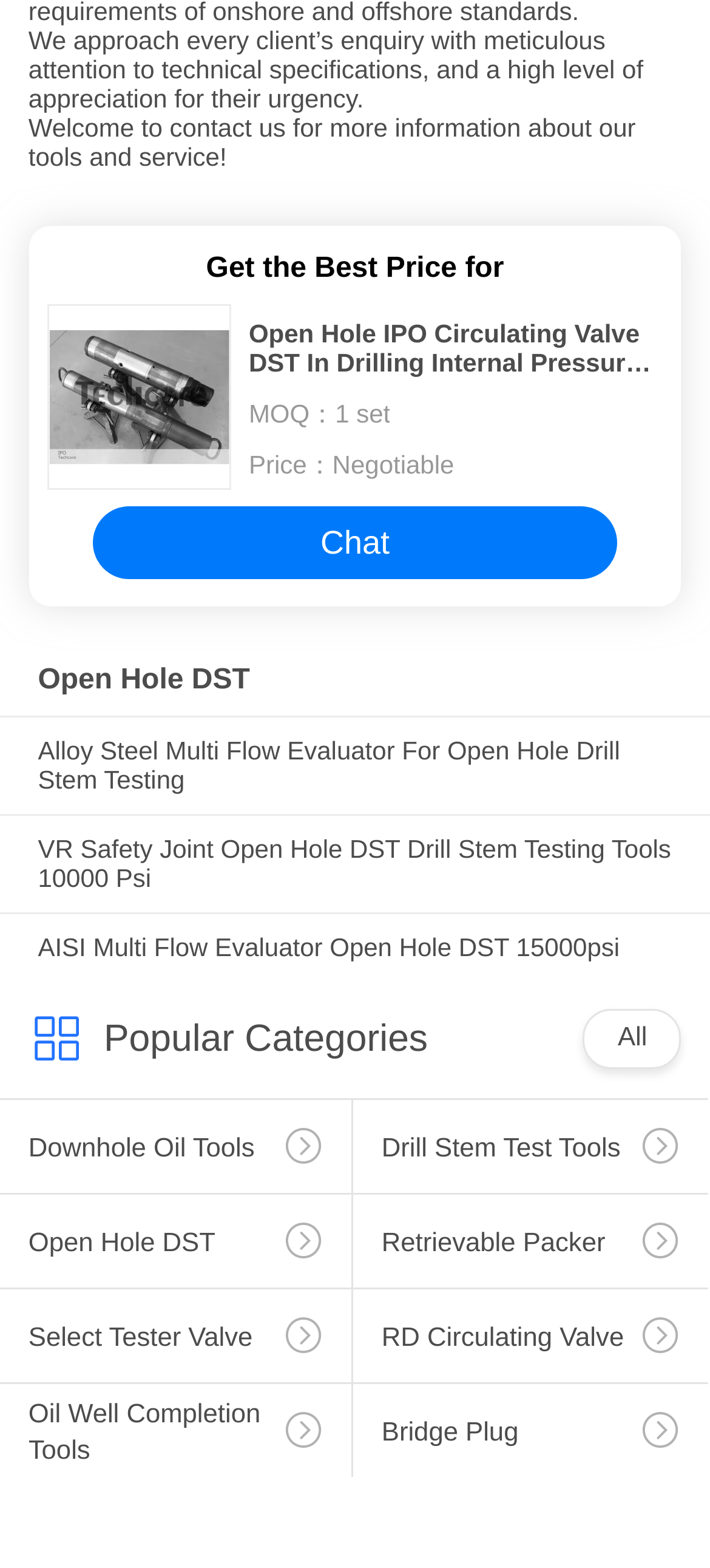Pinpoint the bounding box coordinates of the clickable element needed to complete the instruction: "Explore the 'Open Hole DST' category". The coordinates should be provided as four float numbers between 0 and 1: [left, top, right, bottom].

[0.0, 0.762, 0.495, 0.848]